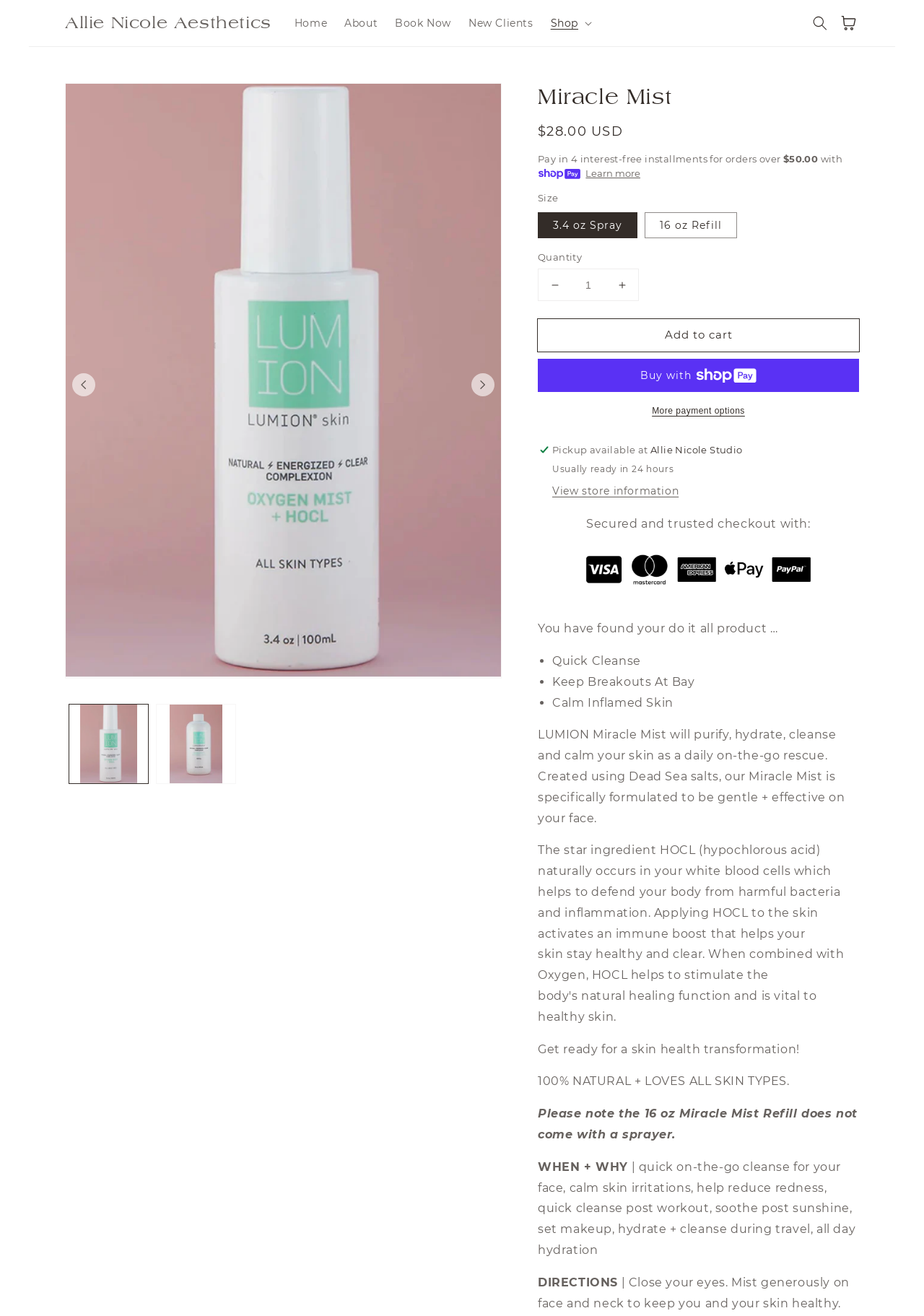Answer the following query with a single word or phrase:
What is the name of the product?

Miracle Mist